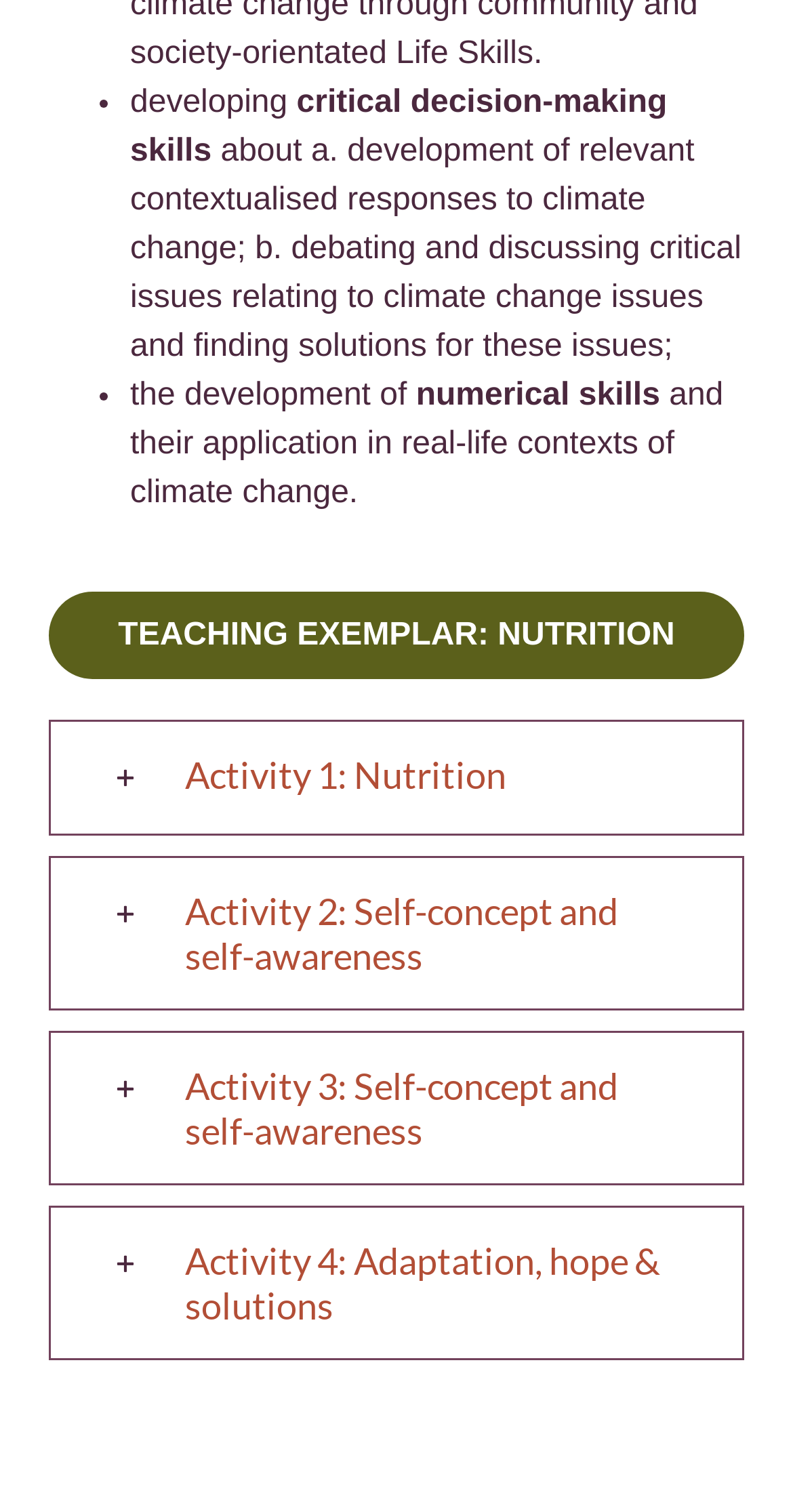Use the information in the screenshot to answer the question comprehensively: What is the topic of Activity 1?

I looked at the text of the first activity heading and found that it says 'Activity 1: Nutrition', so the topic of Activity 1 is Nutrition.